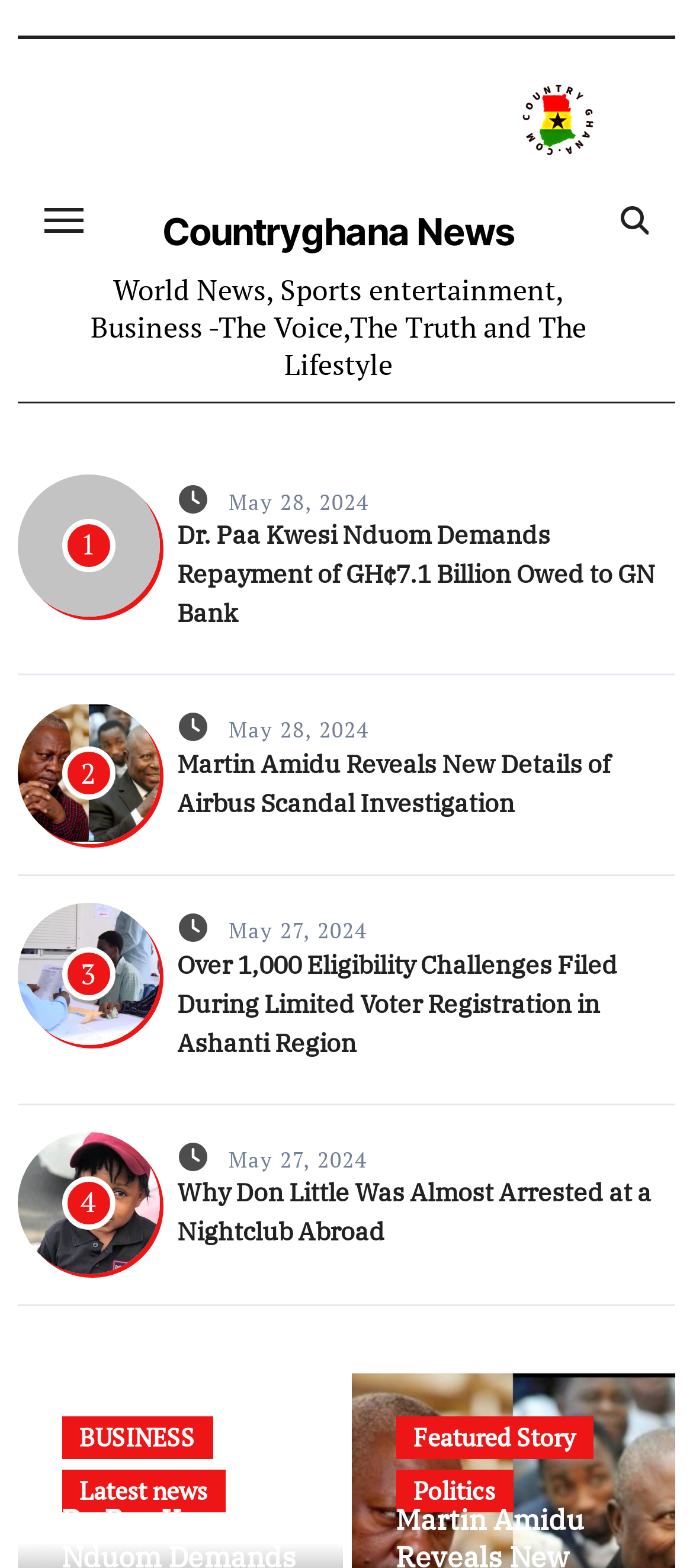Please find the bounding box coordinates of the section that needs to be clicked to achieve this instruction: "View the latest news".

[0.089, 0.938, 0.325, 0.965]